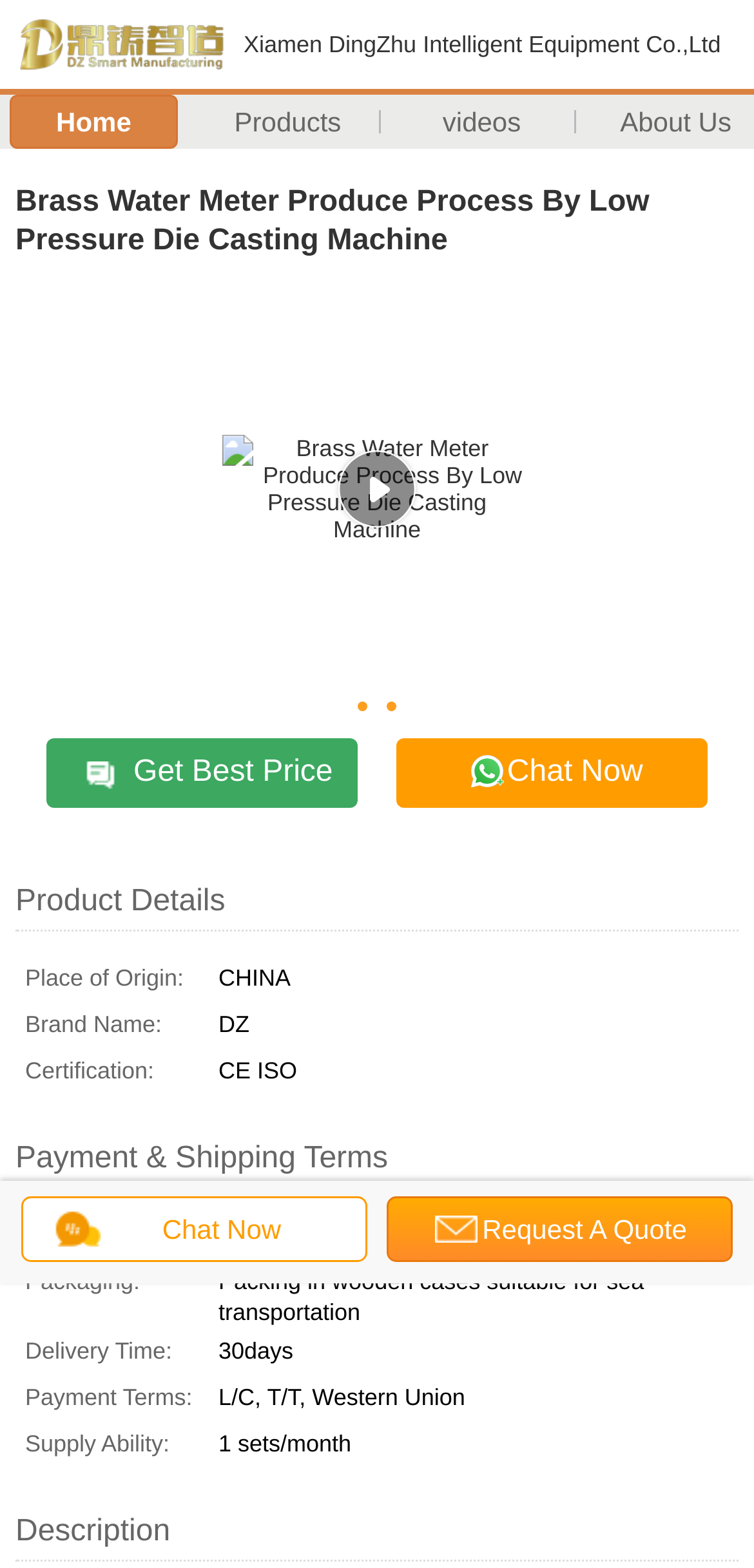Identify the bounding box coordinates of the region I need to click to complete this instruction: "Get the best price".

[0.062, 0.471, 0.474, 0.516]